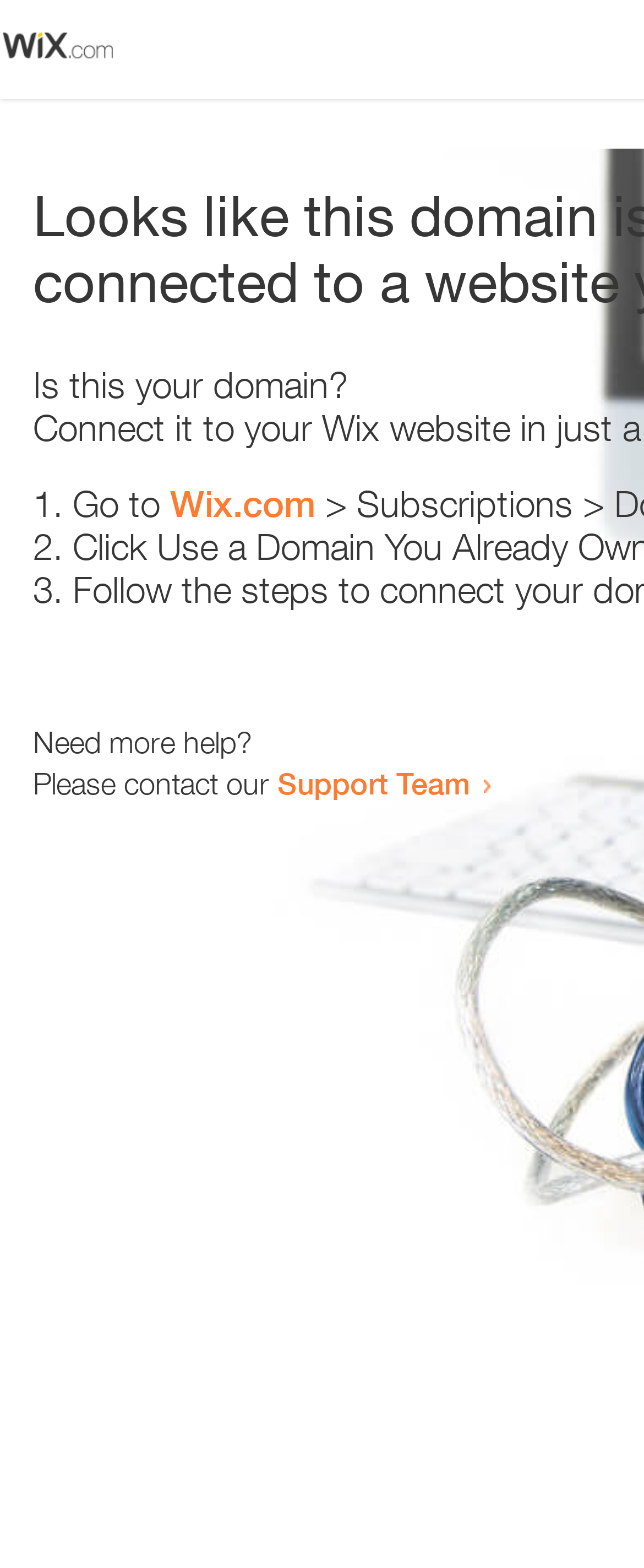Using the details in the image, give a detailed response to the question below:
What is the domain in question?

The webpage is asking 'Is this your domain?' which implies that the domain in question is the one being referred to.